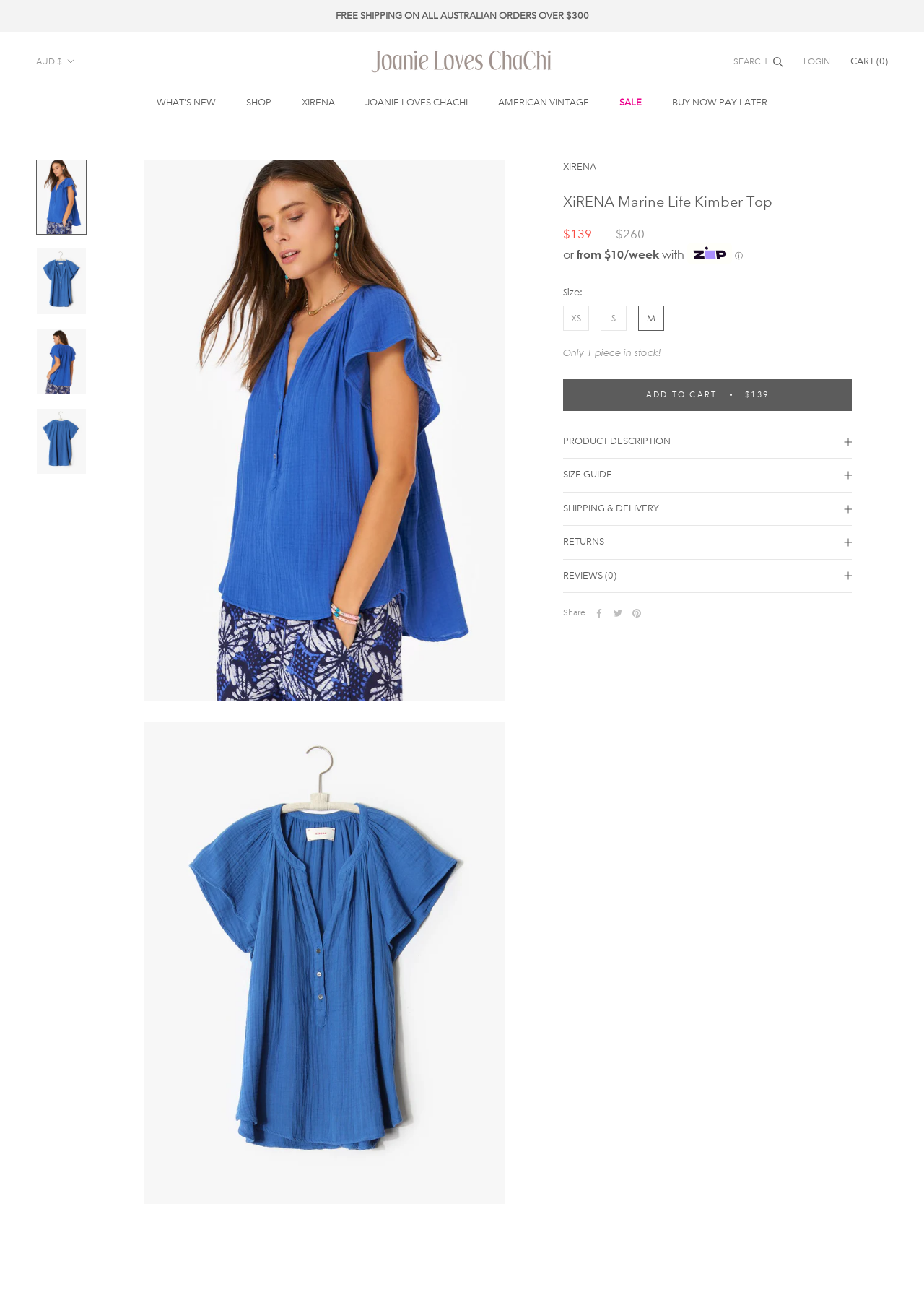Using the webpage screenshot, find the UI element described by AUD $. Provide the bounding box coordinates in the format (top-left x, top-left y, bottom-right x, bottom-right y), ensuring all values are floating point numbers between 0 and 1.

[0.039, 0.041, 0.081, 0.054]